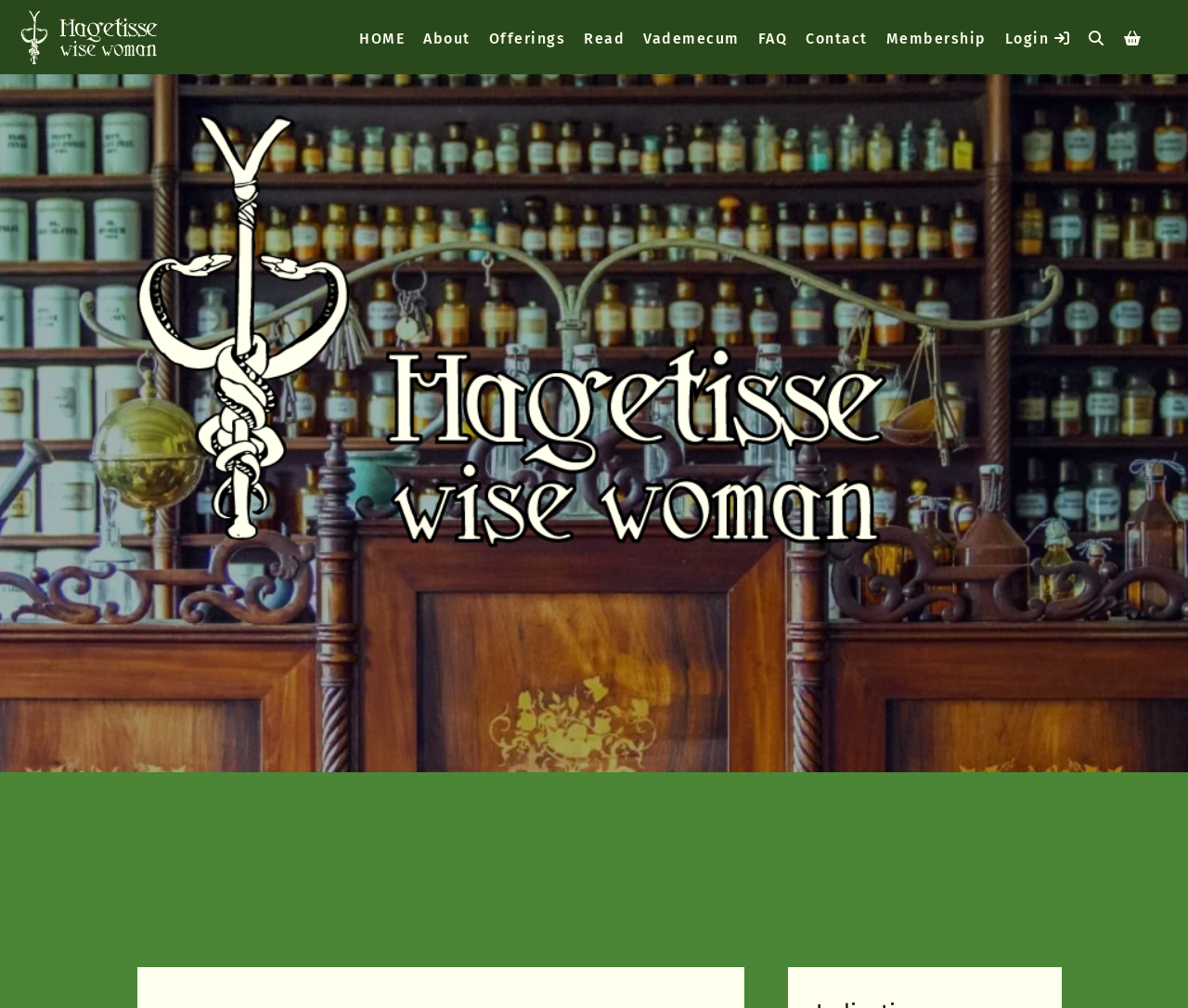Locate the bounding box coordinates of the area that needs to be clicked to fulfill the following instruction: "login to membership area". The coordinates should be in the format of four float numbers between 0 and 1, namely [left, top, right, bottom].

[0.846, 0.021, 0.901, 0.055]